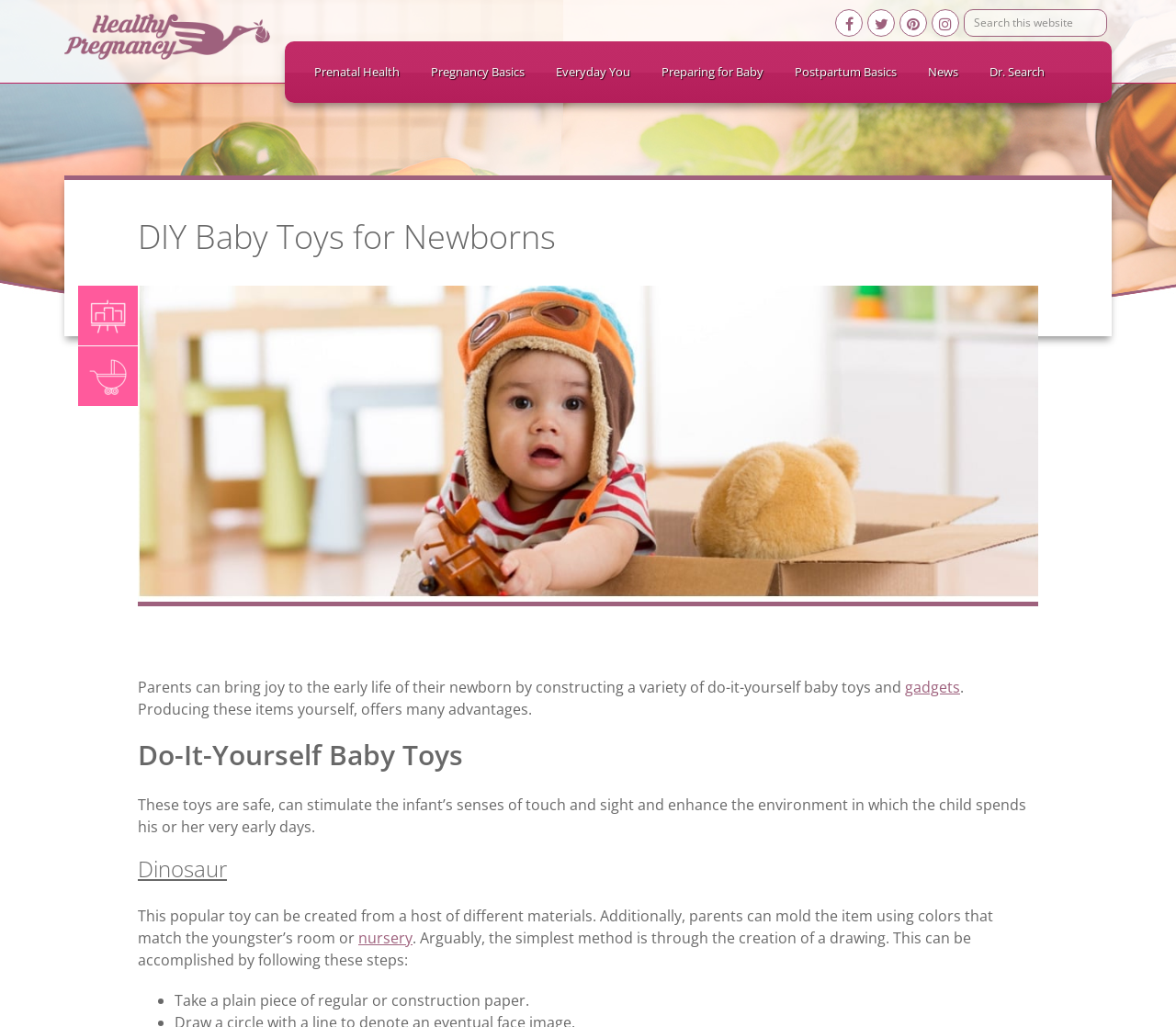Can you pinpoint the bounding box coordinates for the clickable element required for this instruction: "Learn about Dinosaur toy"? The coordinates should be four float numbers between 0 and 1, i.e., [left, top, right, bottom].

[0.117, 0.834, 0.883, 0.859]